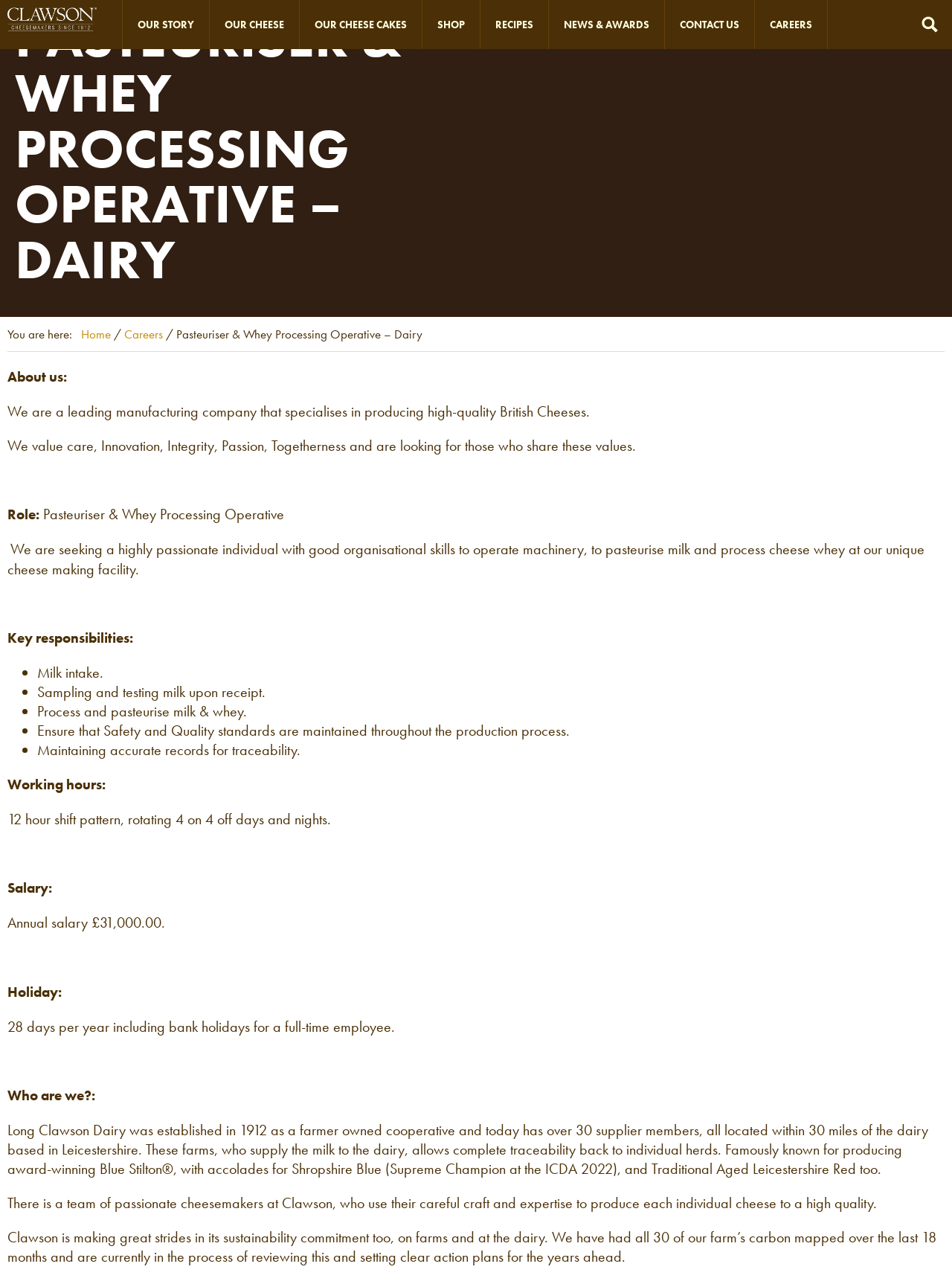Identify the bounding box coordinates of the area you need to click to perform the following instruction: "Go to CONTACT US page".

[0.698, 0.0, 0.793, 0.038]